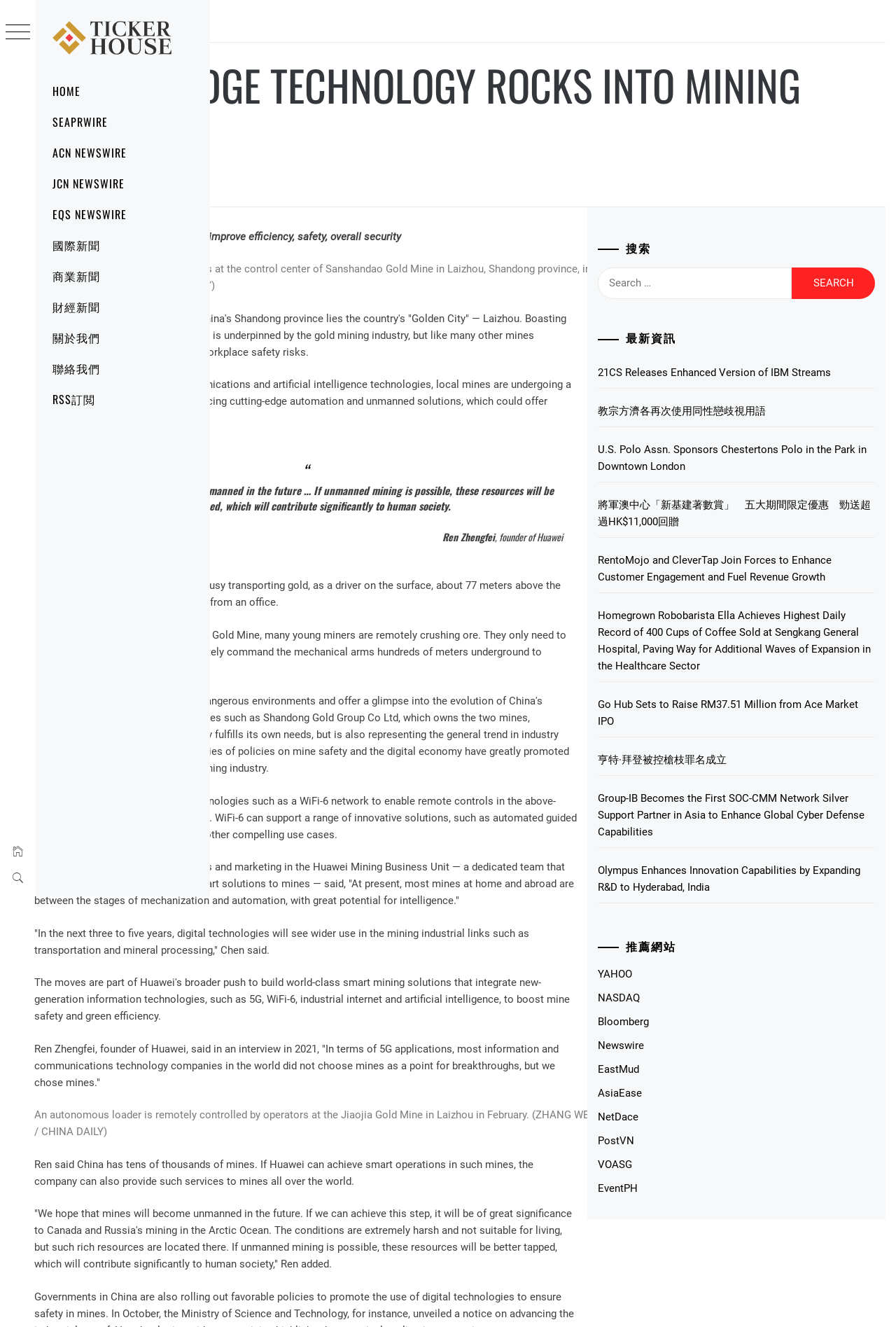What is the main topic of this webpage?
Based on the image, respond with a single word or phrase.

Mining industry